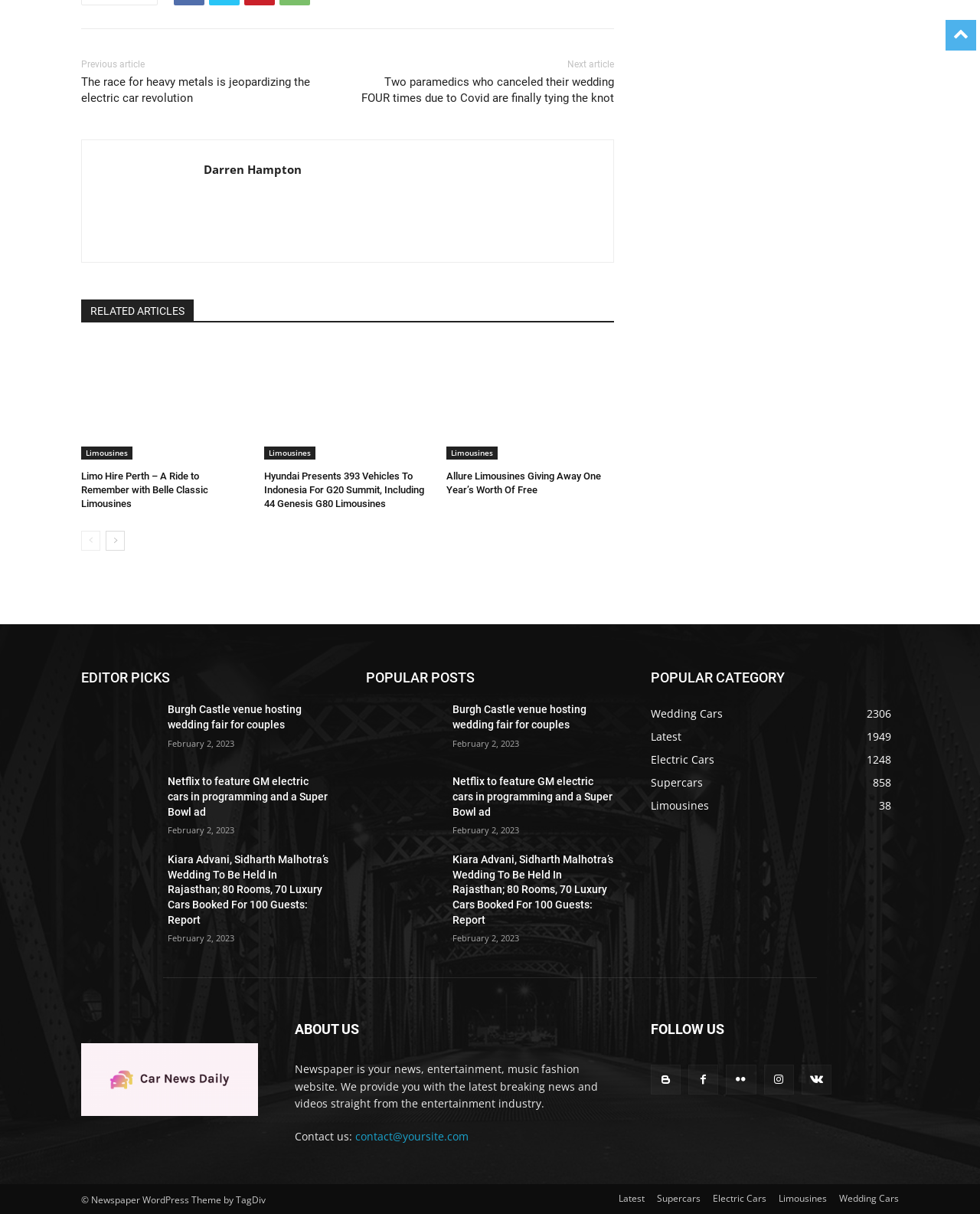Indicate the bounding box coordinates of the clickable region to achieve the following instruction: "Read the 'EDITOR PICKS' section."

[0.083, 0.549, 0.336, 0.569]